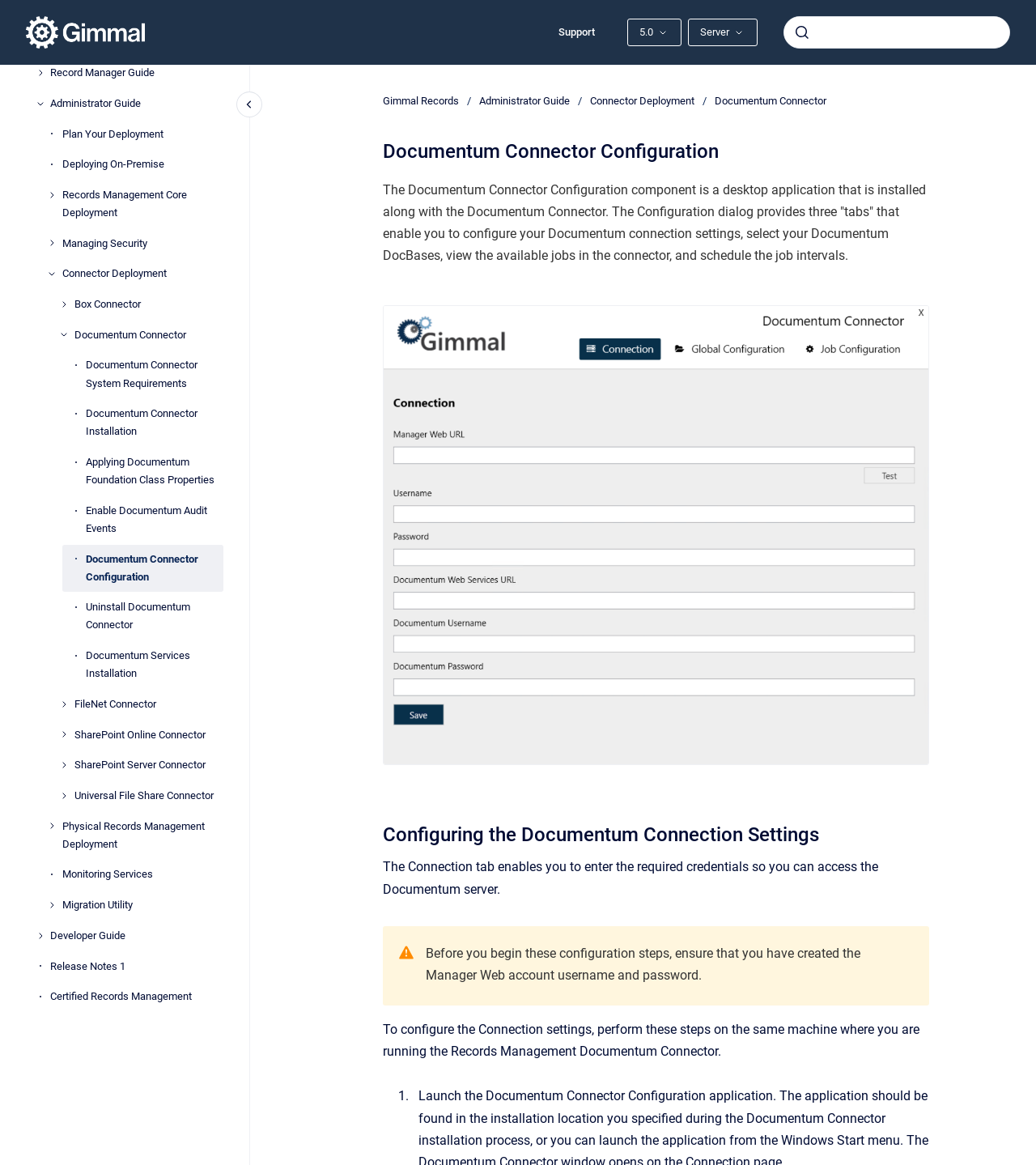Please find and report the bounding box coordinates of the element to click in order to perform the following action: "Open image in full screen". The coordinates should be expressed as four float numbers between 0 and 1, in the format [left, top, right, bottom].

[0.875, 0.265, 0.894, 0.282]